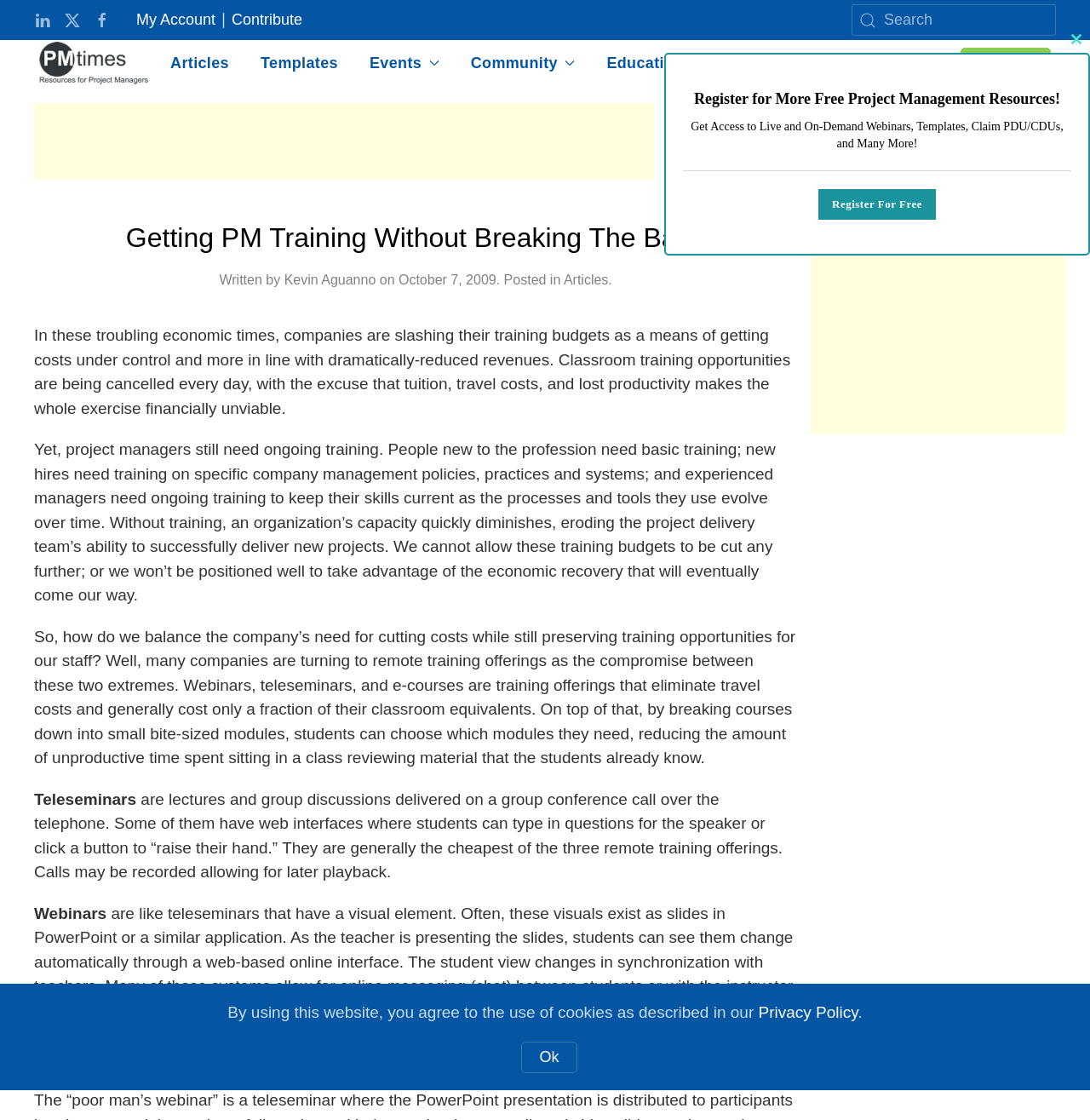What is the purpose of the 'Register For Free' button?
Refer to the image and provide a detailed answer to the question.

The 'Register For Free' button is likely used to register for free project management resources, such as live and on-demand webinars, templates, and claim PDU/CDUs, as mentioned in the dialog box.